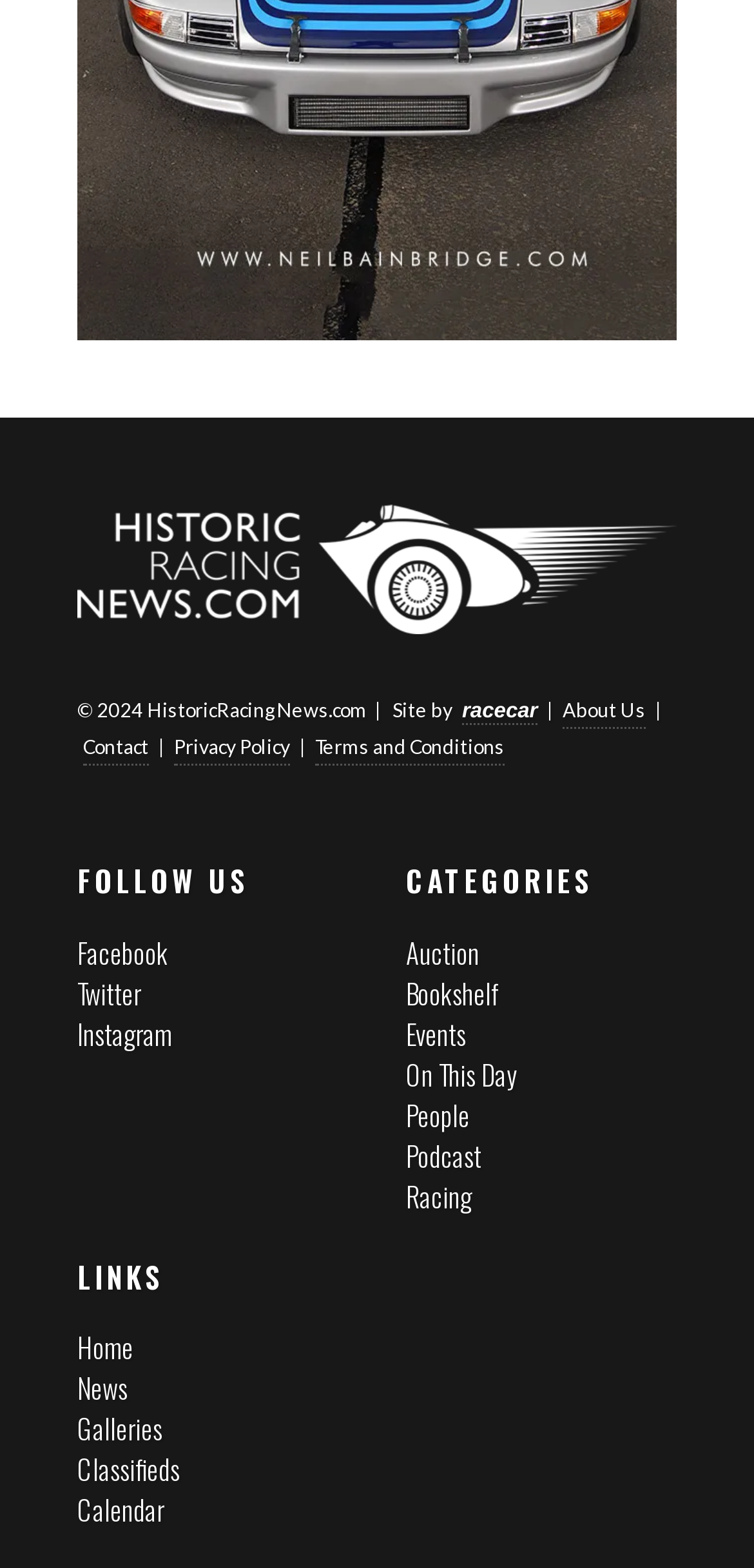Can you look at the image and give a comprehensive answer to the question:
How many social media links are there?

Under the 'FOLLOW US' heading, there are three social media links: Facebook, Twitter, and Instagram.